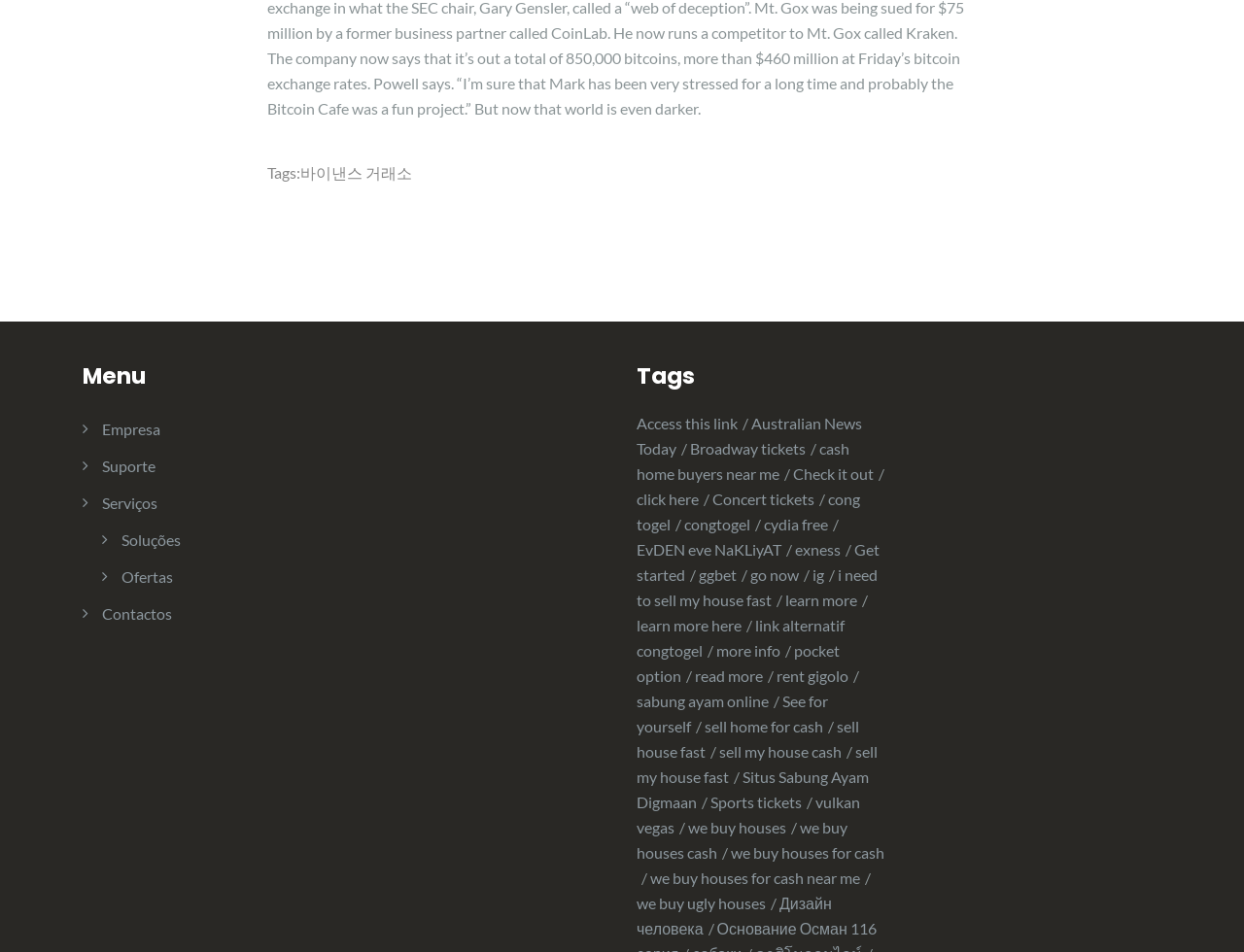Answer this question in one word or a short phrase: What is the purpose of this webpage?

To provide links to various topics